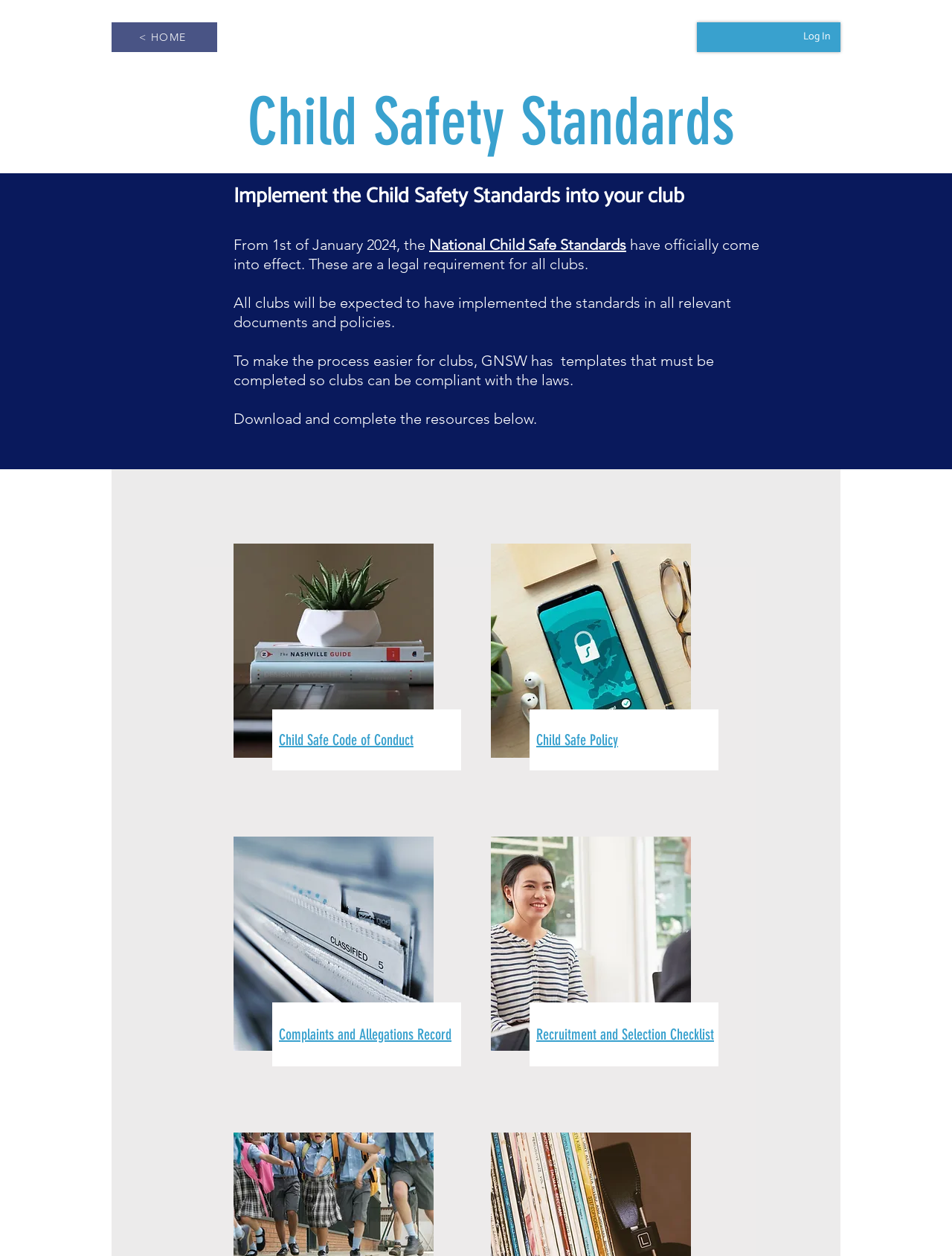Provide a single word or phrase answer to the question: 
What is the expected implementation timeline for clubs?

By 1st January 2024